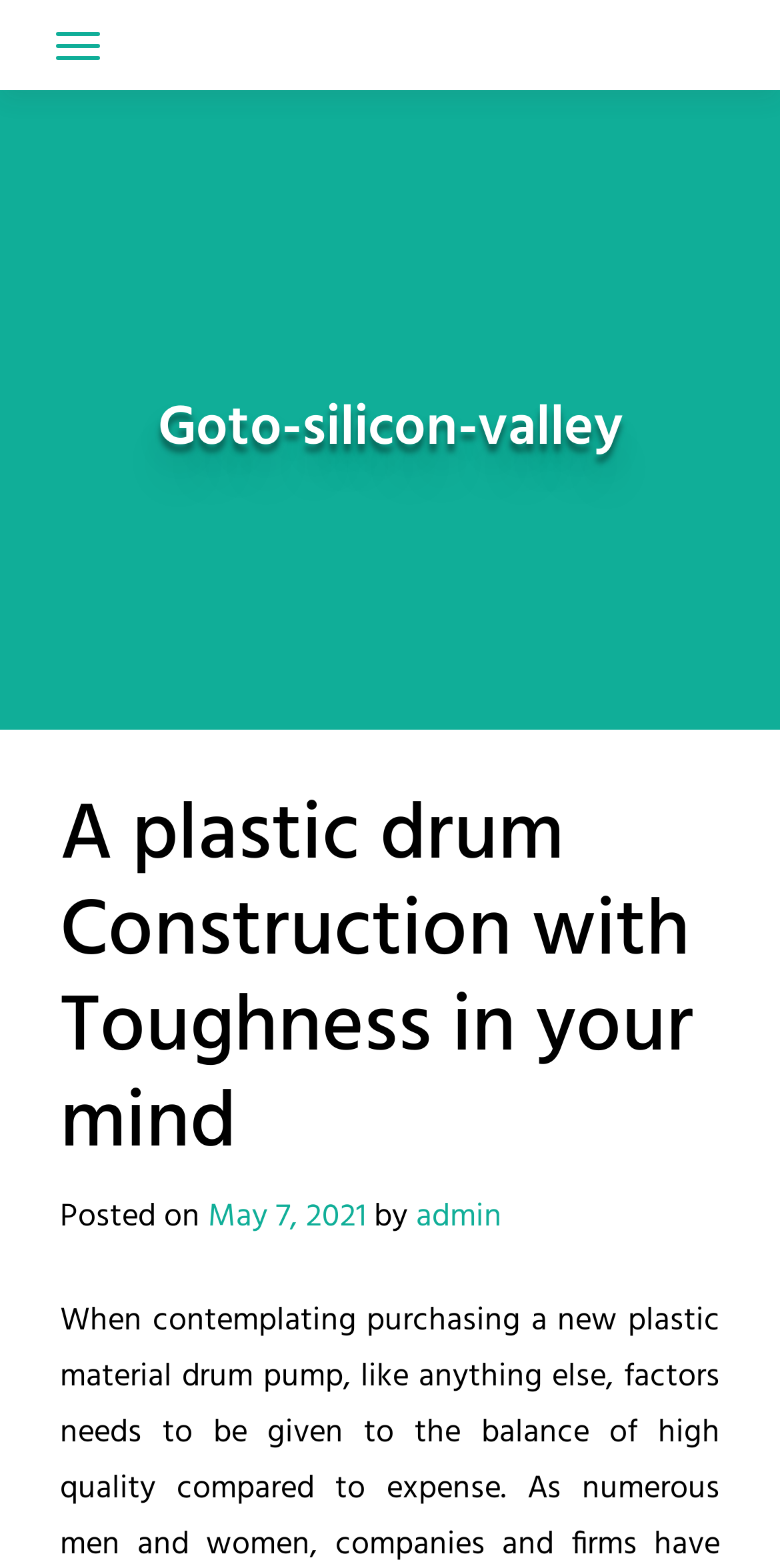What is the name of the website?
Based on the screenshot, respond with a single word or phrase.

Goto-silicon-valley